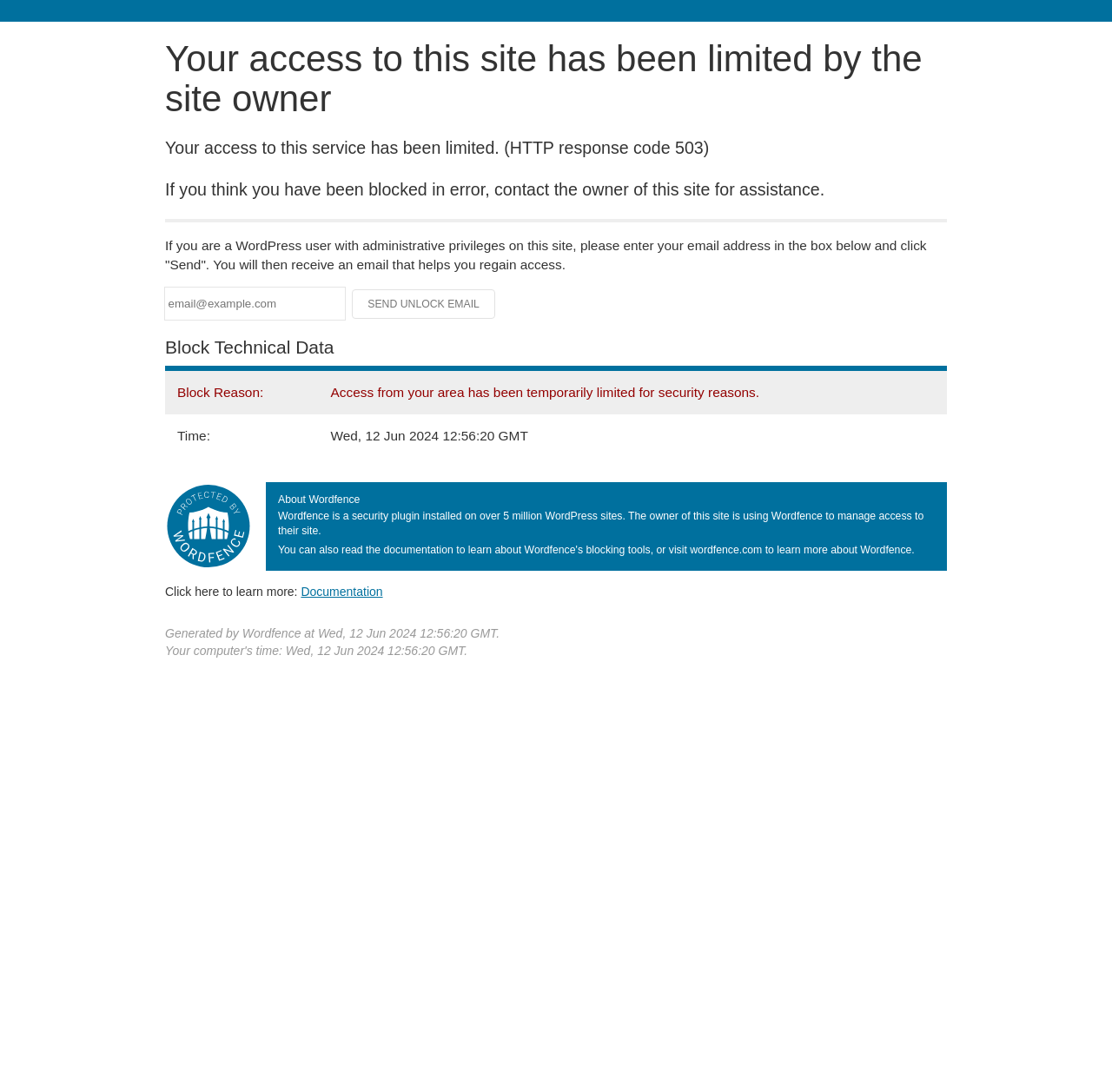Find the bounding box coordinates corresponding to the UI element with the description: "Documentation". The coordinates should be formatted as [left, top, right, bottom], with values as floats between 0 and 1.

[0.271, 0.535, 0.344, 0.548]